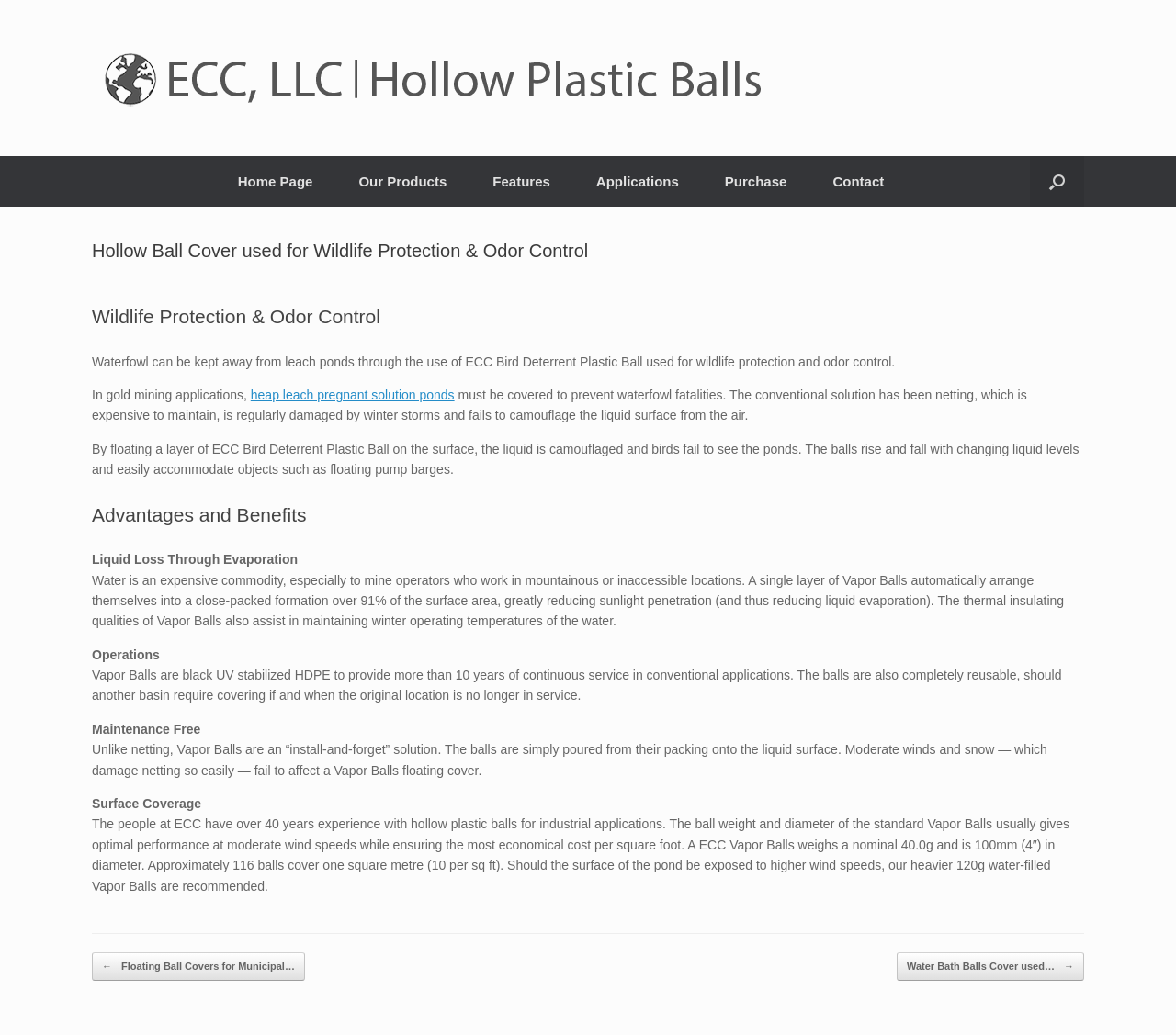Locate the bounding box coordinates of the clickable region necessary to complete the following instruction: "Read more about heap leach pregnant solution ponds". Provide the coordinates in the format of four float numbers between 0 and 1, i.e., [left, top, right, bottom].

[0.213, 0.374, 0.386, 0.389]